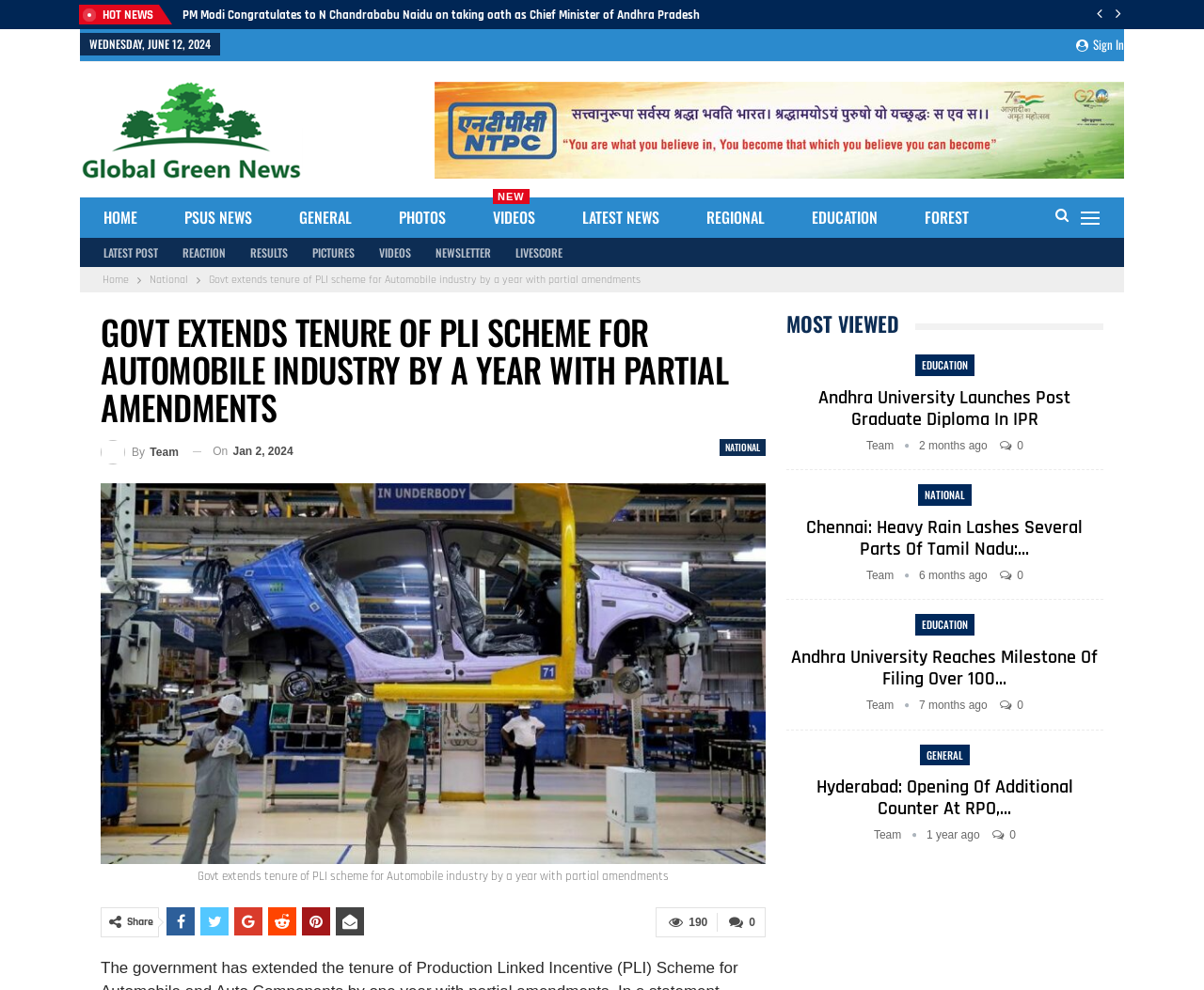Detail the various sections and features present on the webpage.

The webpage is a news article page with a focus on government and national news. At the top, there is a header section with a logo and a navigation menu with links to various sections such as "Home", "Latest Post", "Reaction", and more. Below the header, there is a section with a "HOT NEWS" label, followed by a list of news article links with titles and brief descriptions.

The main article is titled "Govt extends tenure of PLI scheme for Automobile industry by a year with partial amendments" and is accompanied by a figure with a caption. The article has a heading, a brief summary, and a list of sharing options. Below the article, there is a section with a "MOST VIEWED" label, followed by a list of news article links with titles, brief descriptions, and timestamps.

On the right side of the page, there is a sidebar with a "Primary Sidebar" label, which contains a list of news article links with titles, brief descriptions, and timestamps. The sidebar is divided into sections with labels such as "EDUCATION" and "NATIONAL".

Throughout the page, there are various links to news articles, categories, and tags, as well as social media sharing icons and timestamps indicating when the articles were published. The overall layout is organized and easy to navigate, with clear headings and concise text.